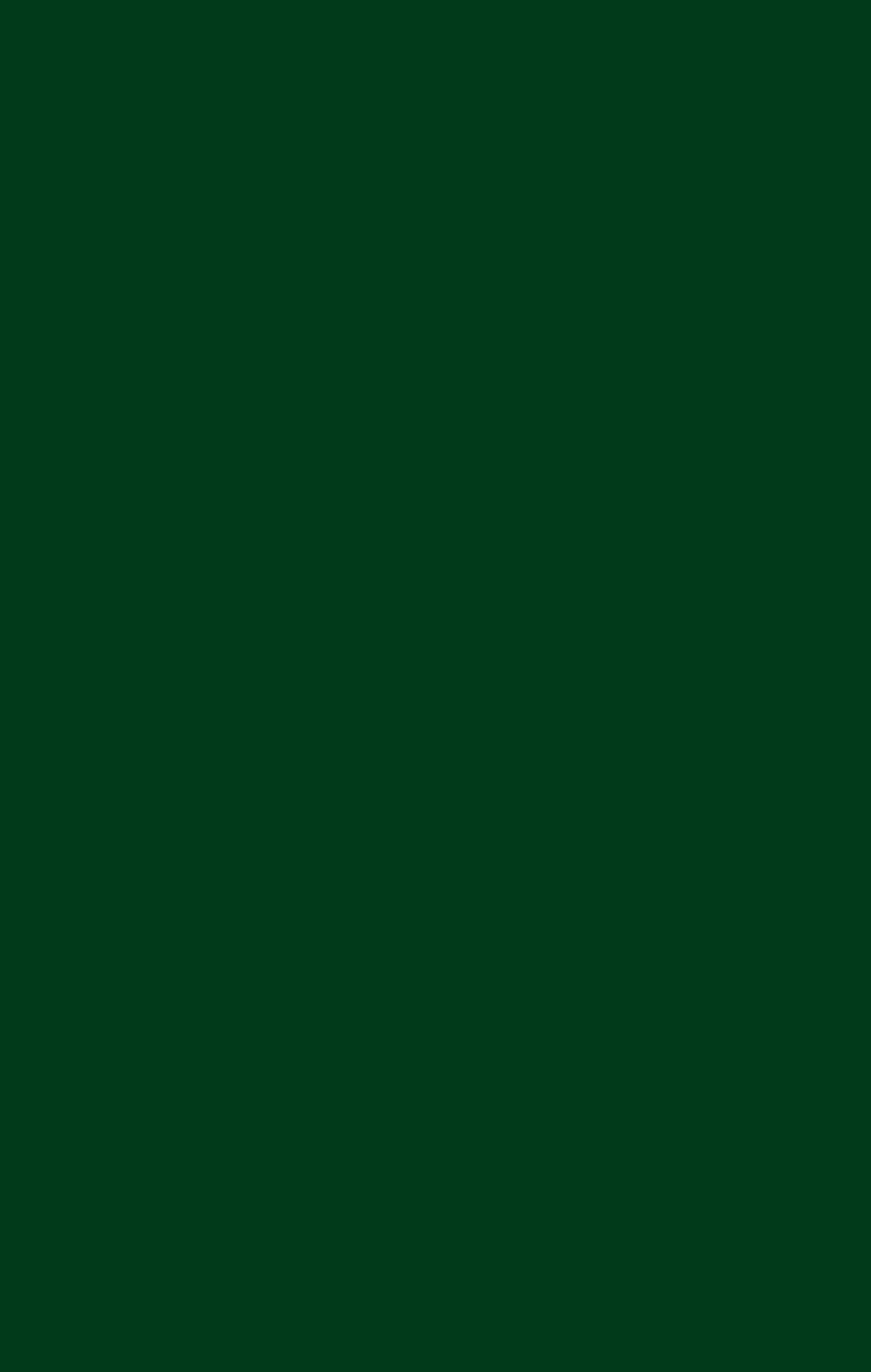Please identify the bounding box coordinates of the area that needs to be clicked to follow this instruction: "Go to the Home page".

None